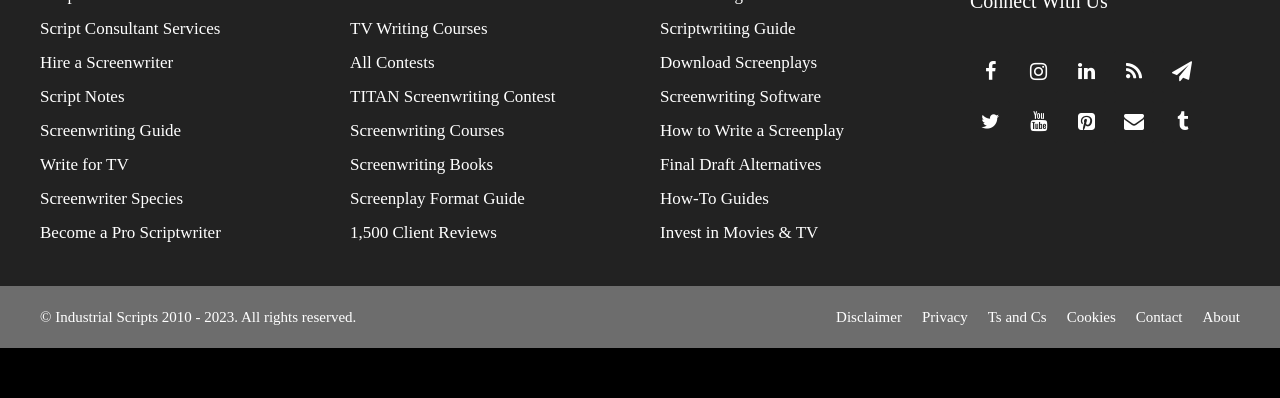Locate the bounding box coordinates of the element that needs to be clicked to carry out the instruction: "Visit TV Writing Courses". The coordinates should be given as four float numbers ranging from 0 to 1, i.e., [left, top, right, bottom].

[0.273, 0.049, 0.381, 0.097]